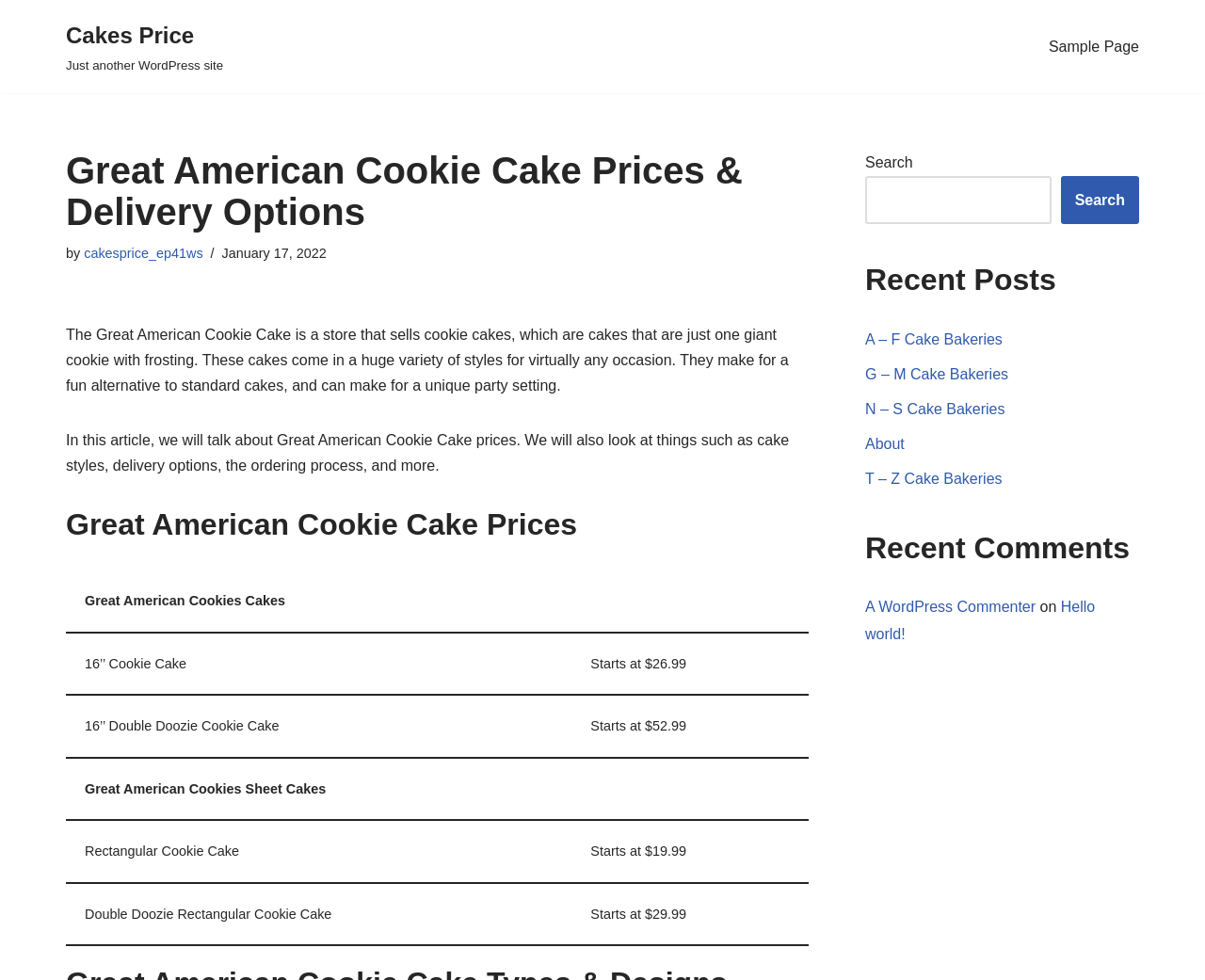Please give a one-word or short phrase response to the following question: 
What is the name of the store that sells cookie cakes?

Great American Cookie